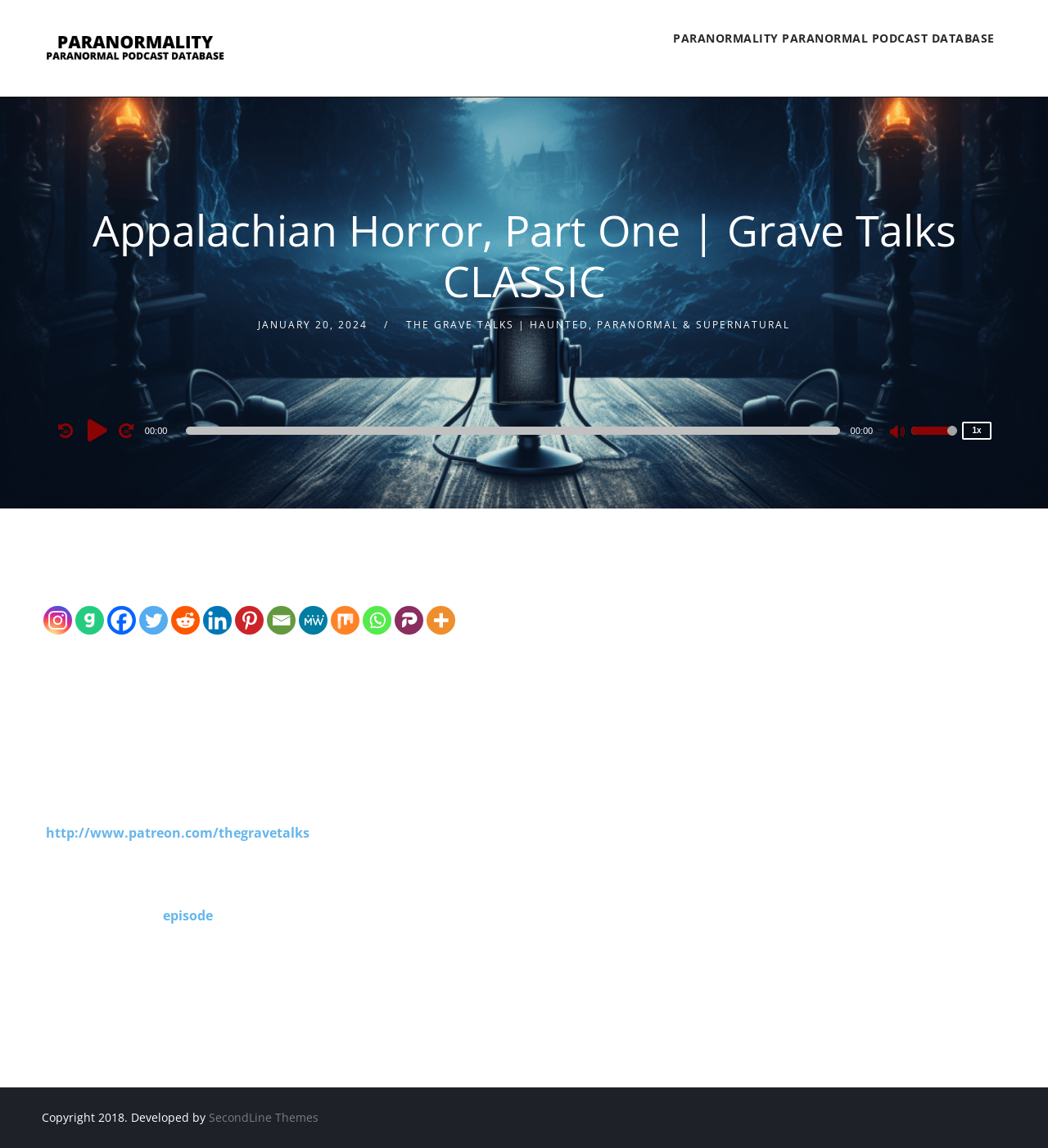For the element described, predict the bounding box coordinates as (top-left x, top-left y, bottom-right x, bottom-right y). All values should be between 0 and 1. Element description: title="More"

[0.407, 0.528, 0.435, 0.552]